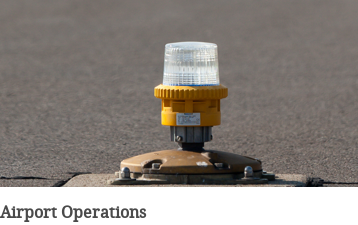Please give a succinct answer to the question in one word or phrase:
What is the material of the light's base?

Metallic